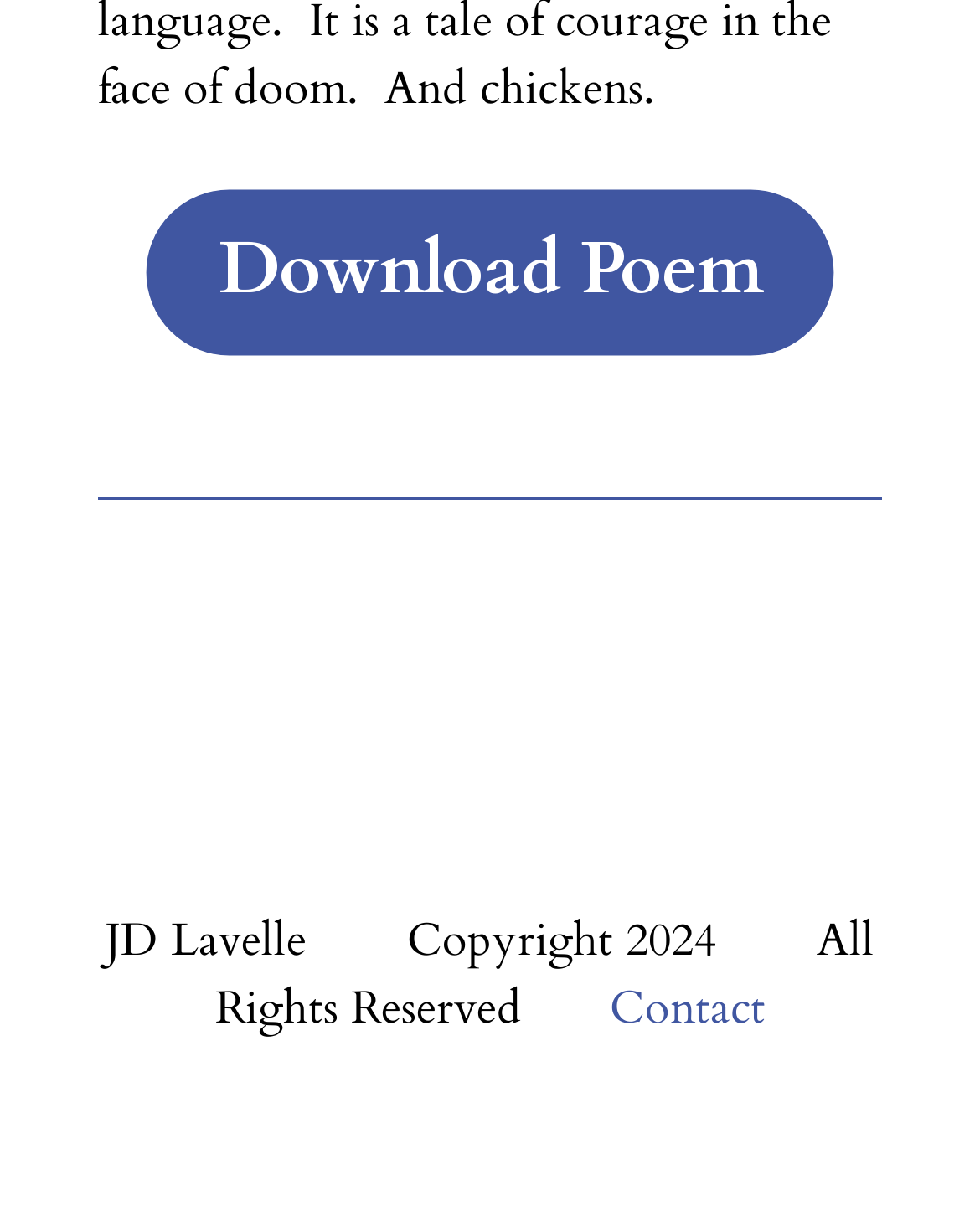Identify the bounding box for the given UI element using the description provided. Coordinates should be in the format (top-left x, top-left y, bottom-right x, bottom-right y) and must be between 0 and 1. Here is the description: Download Poem

[0.143, 0.15, 0.857, 0.297]